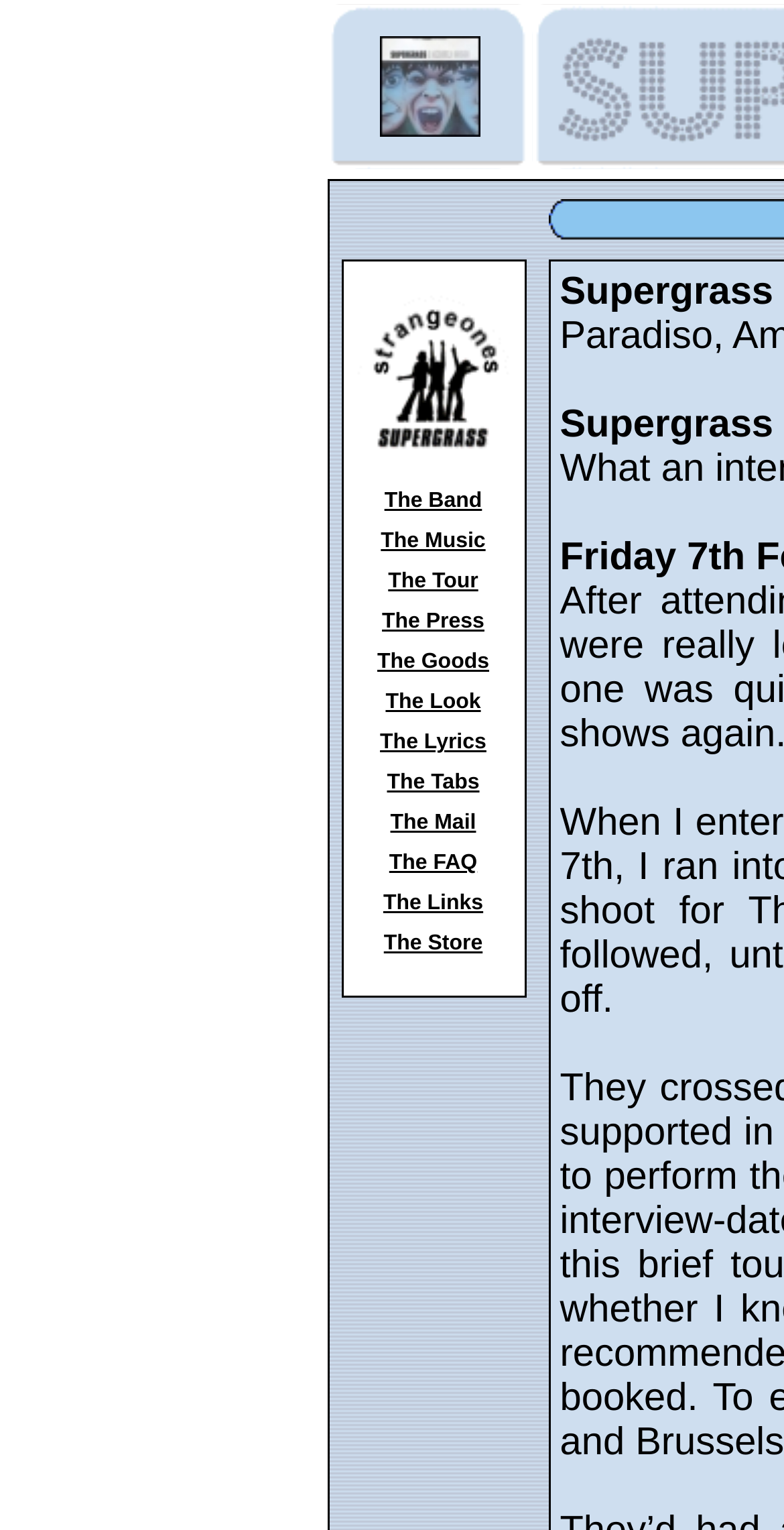What is the URL of the website?
Answer the question with a single word or phrase derived from the image.

strangeones.com